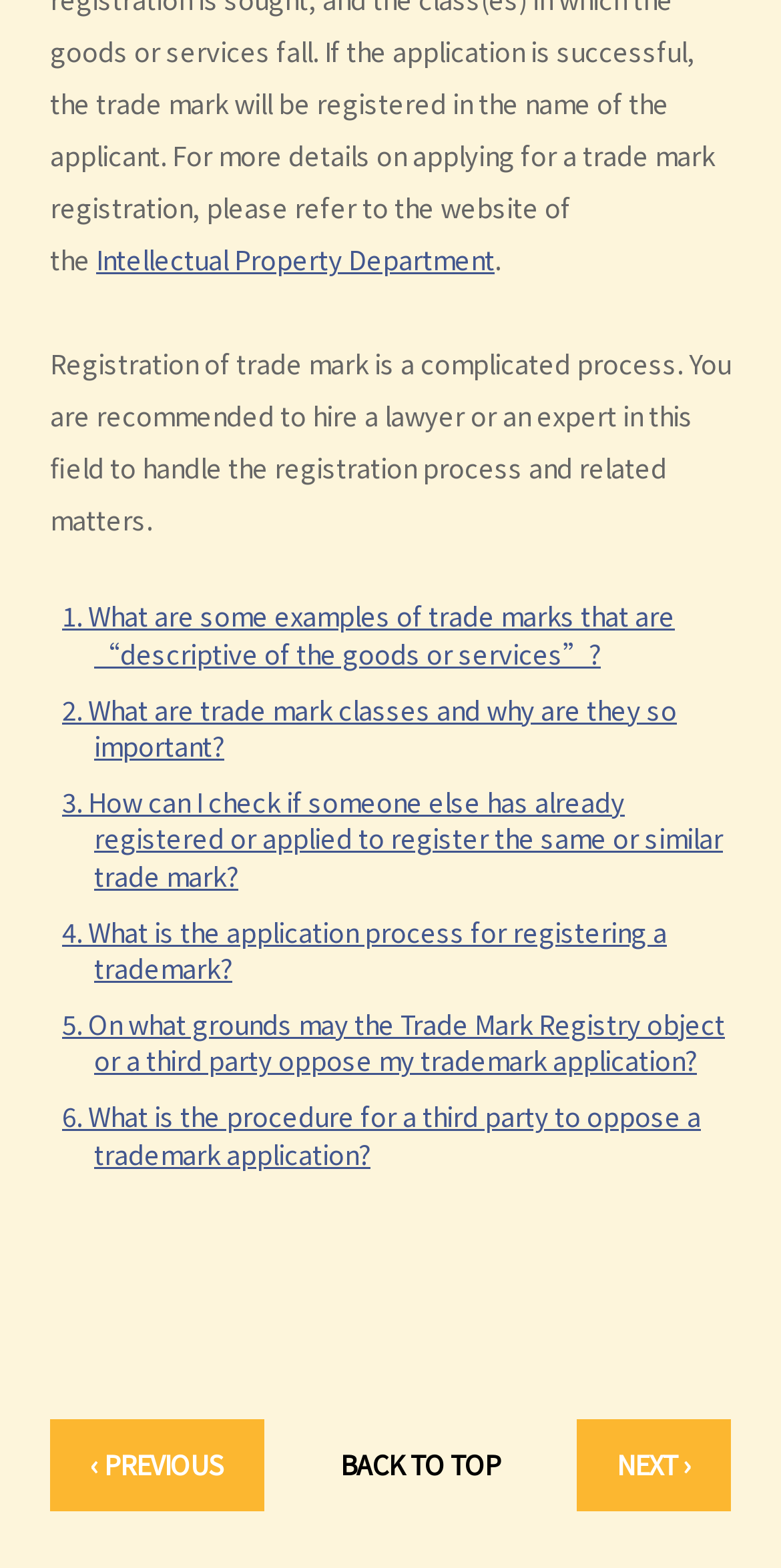Can you provide the bounding box coordinates for the element that should be clicked to implement the instruction: "Go to the previous page"?

[0.064, 0.906, 0.338, 0.964]